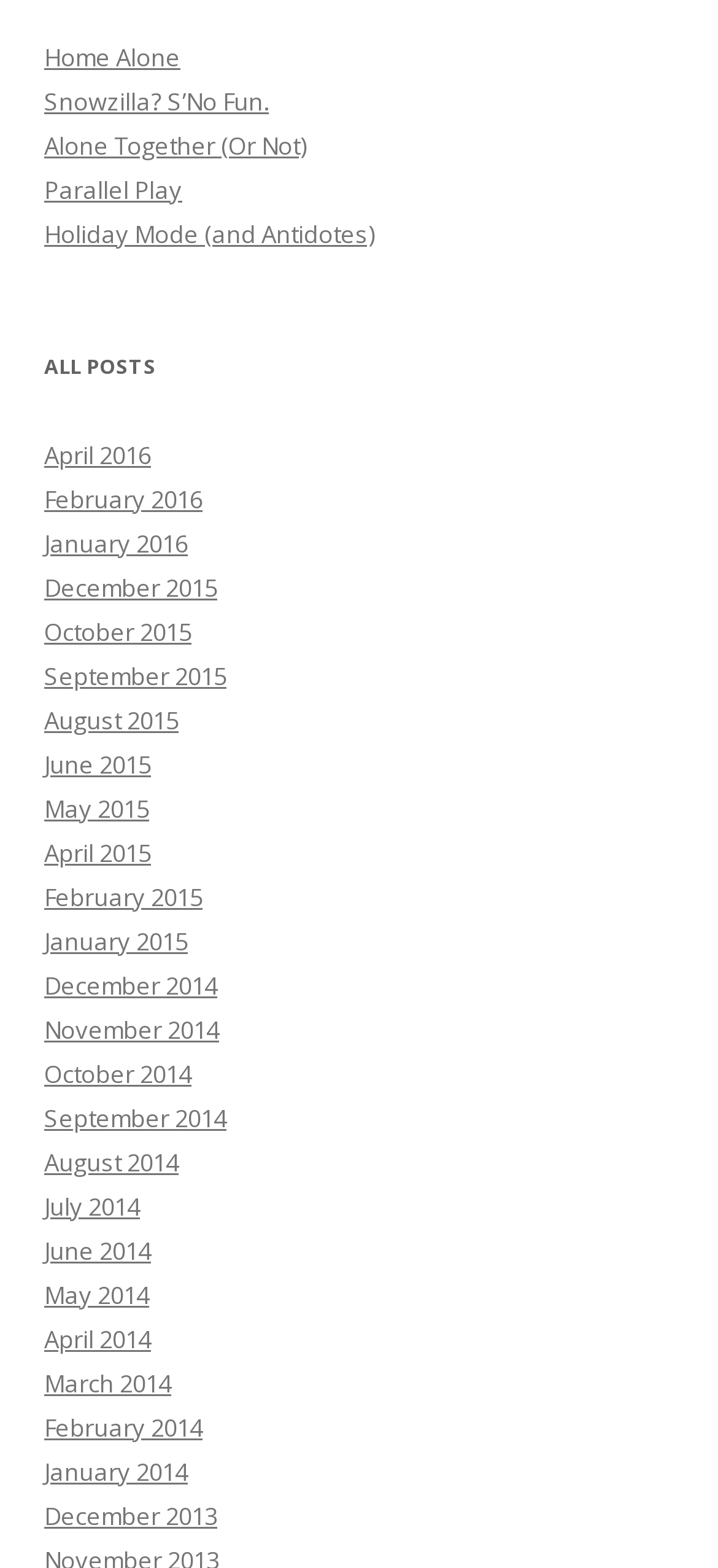How many unique months are listed?
Please provide a single word or phrase in response based on the screenshot.

12